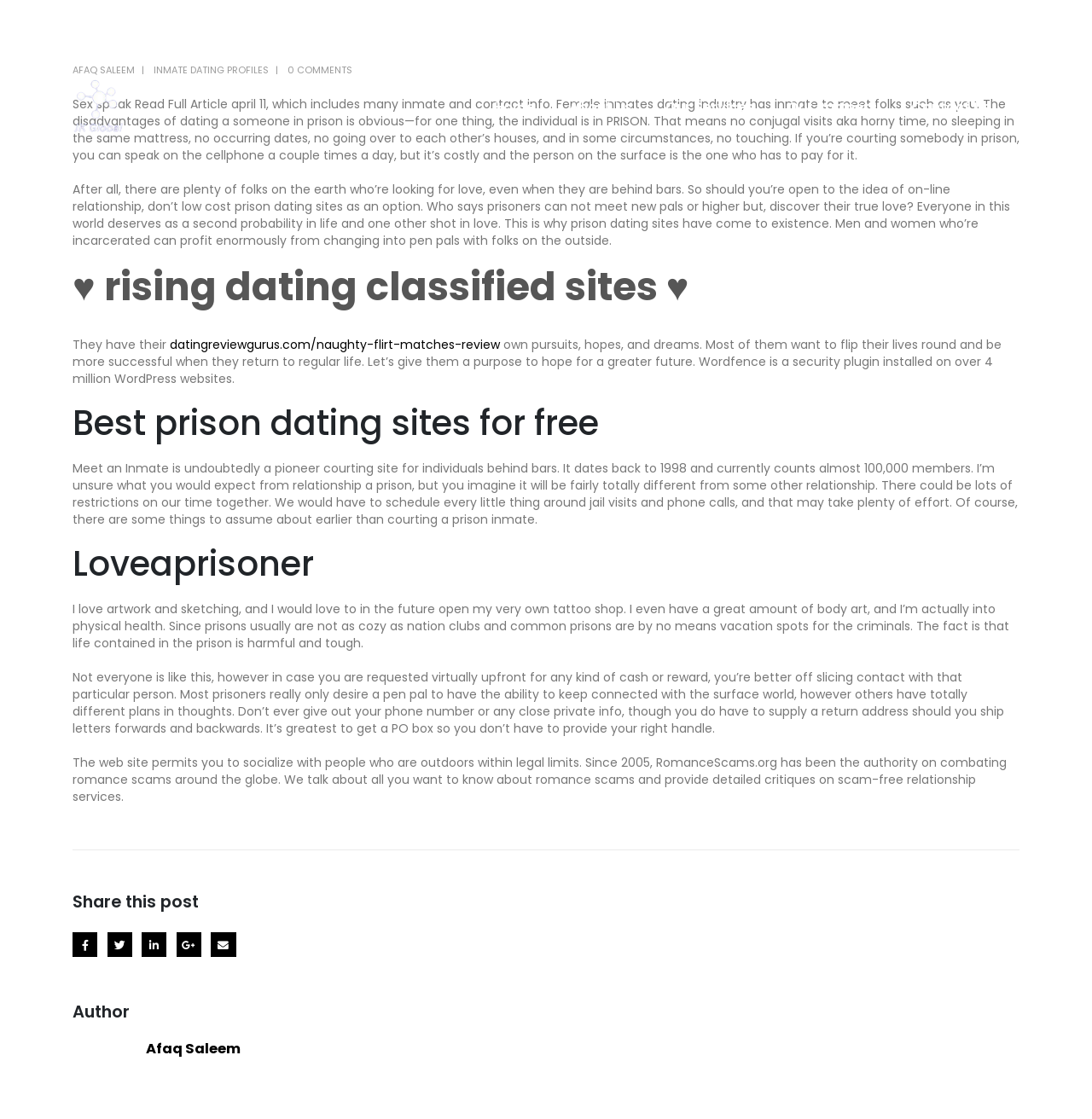How many years has Meet an Inmate been in operation?
Please look at the screenshot and answer using one word or phrase.

Since 1998